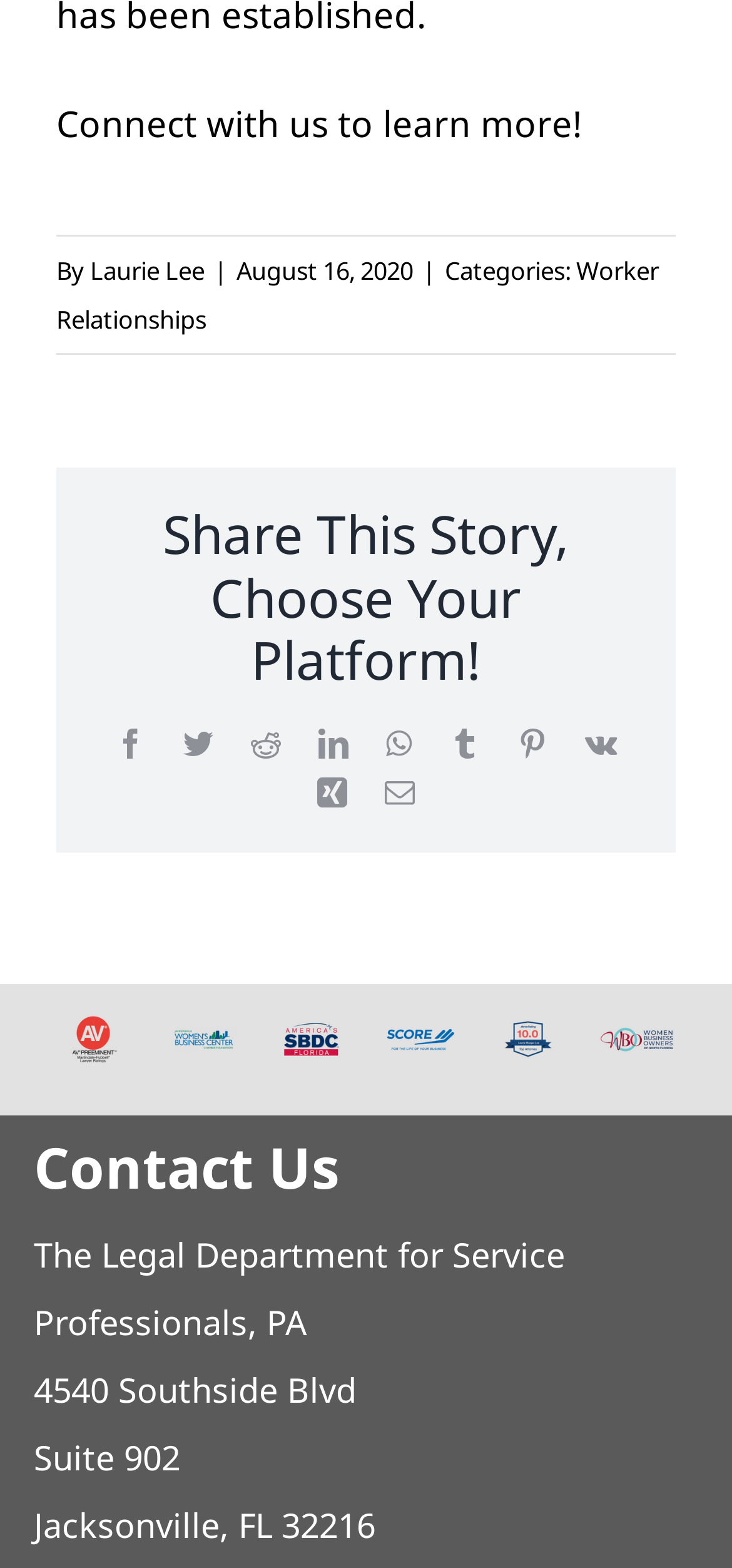Find the bounding box coordinates of the element I should click to carry out the following instruction: "Share this story on Facebook".

[0.158, 0.465, 0.199, 0.484]